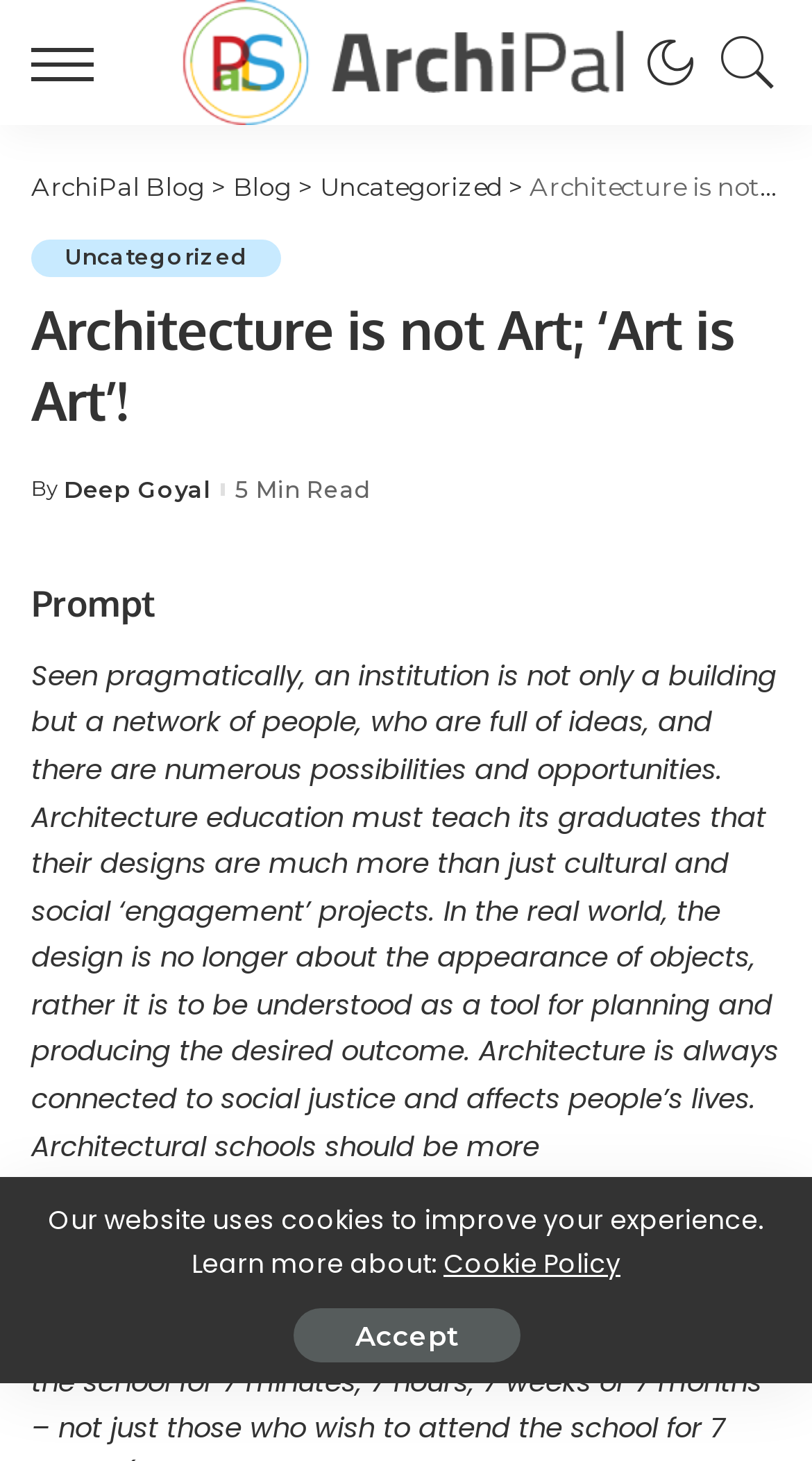What is the name of the blog?
Using the visual information, respond with a single word or phrase.

ArchiPal Blog